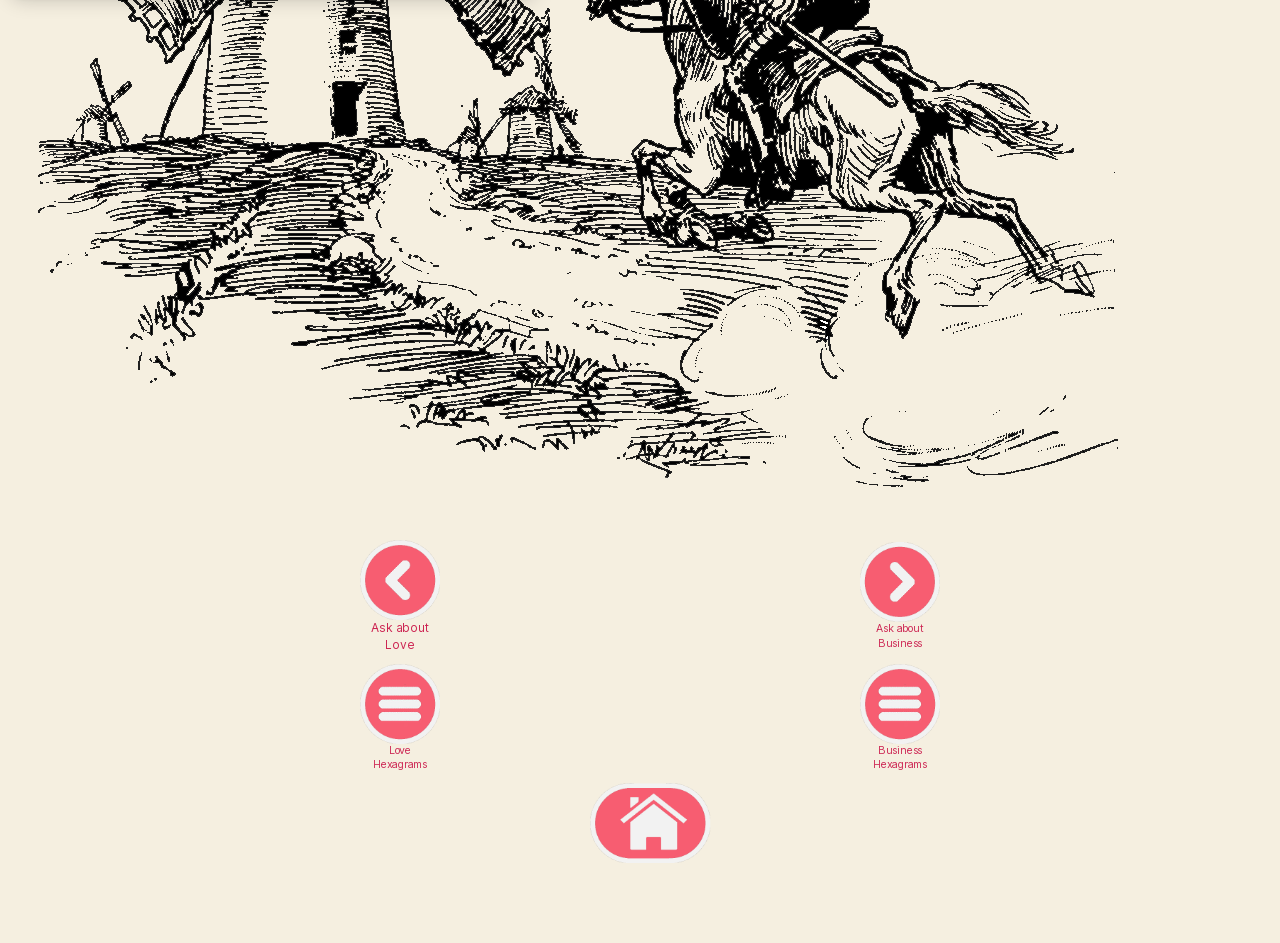Respond to the question below with a single word or phrase: What is the function of the 'navigation home' link?

Go to homepage